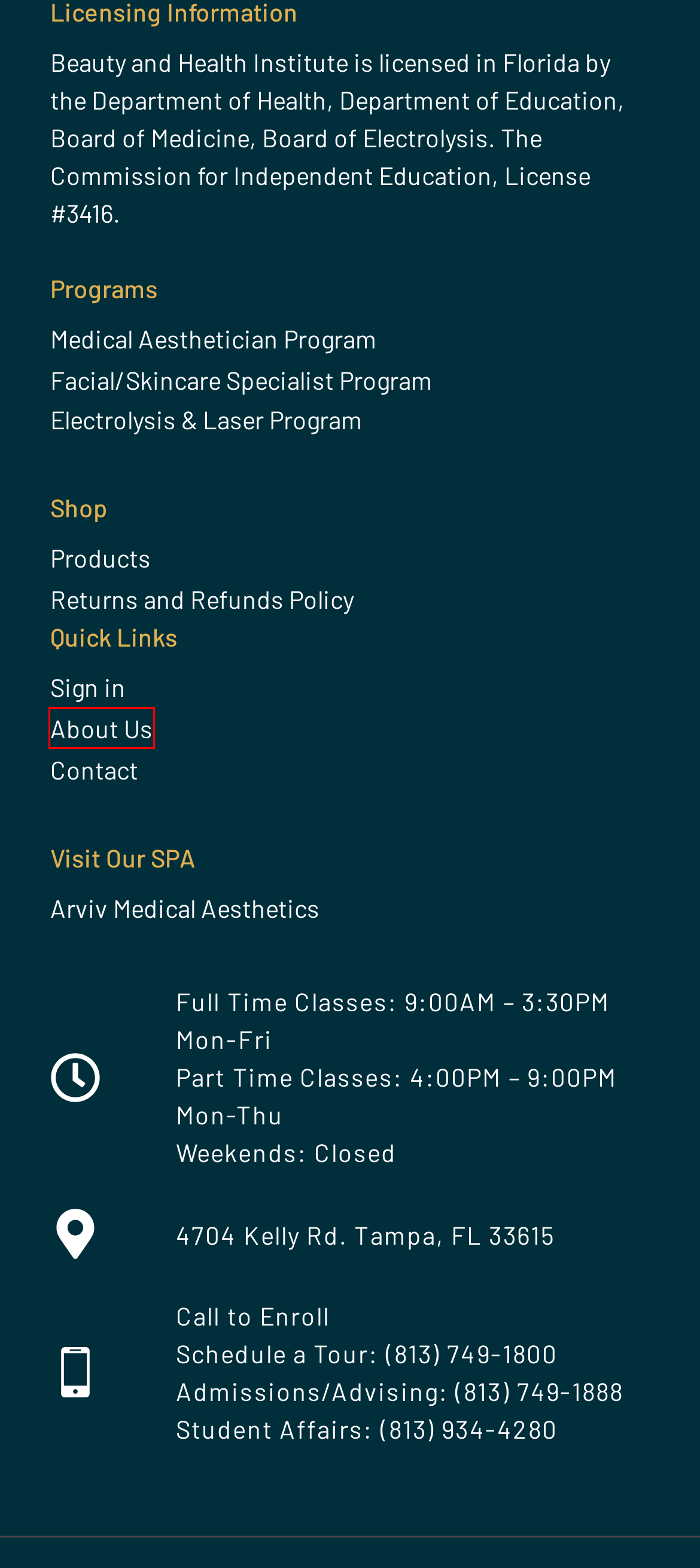You are provided with a screenshot of a webpage highlighting a UI element with a red bounding box. Choose the most suitable webpage description that matches the new page after clicking the element in the bounding box. Here are the candidates:
A. Beauty and Health Institute
B. Electrolysis & Laser Program – Beauty and Health Institute
C. Contact Us – Beauty and Health Institute
D. Returns and Refunds Policy – Beauty and Health Institute
E. Login – Beauty and Health Institute
F. Facial Skincare Specialist Program – Beauty and Health Institute
G. About Us – Beauty and Health Institute
H. Medical Aesthetician Program – Beauty and Health Institute

G